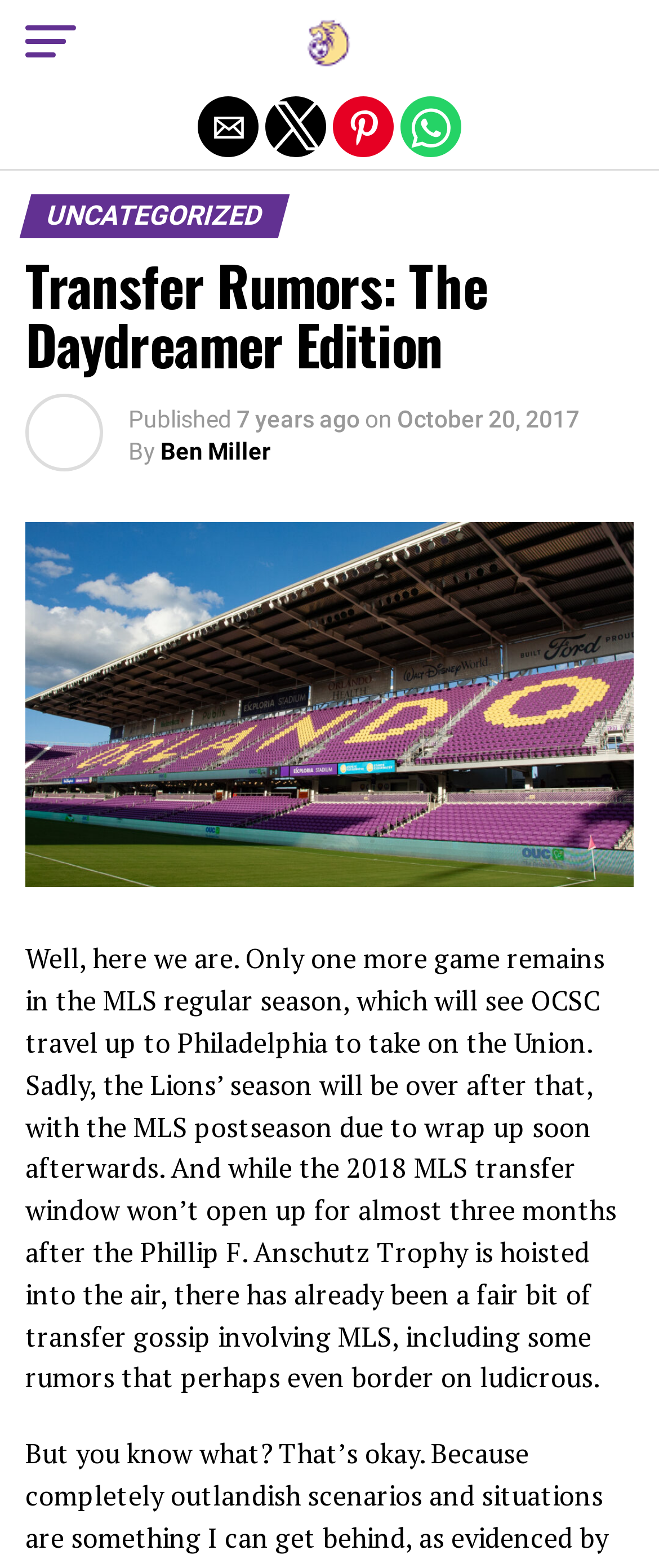Please provide a detailed answer to the question below by examining the image:
How many social media share buttons are there?

I counted the number of button elements with social media platform names, such as 'Share by email', 'Share by twitter', 'Share by pinterest', and 'Share by whatsapp', and found that there are 4 of them.